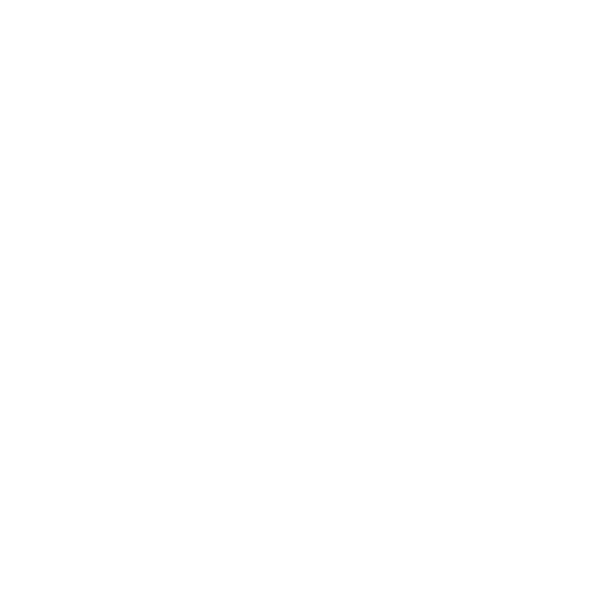Please reply to the following question using a single word or phrase: 
What is the finish of the Series 7 chair?

Lacquered monocolor